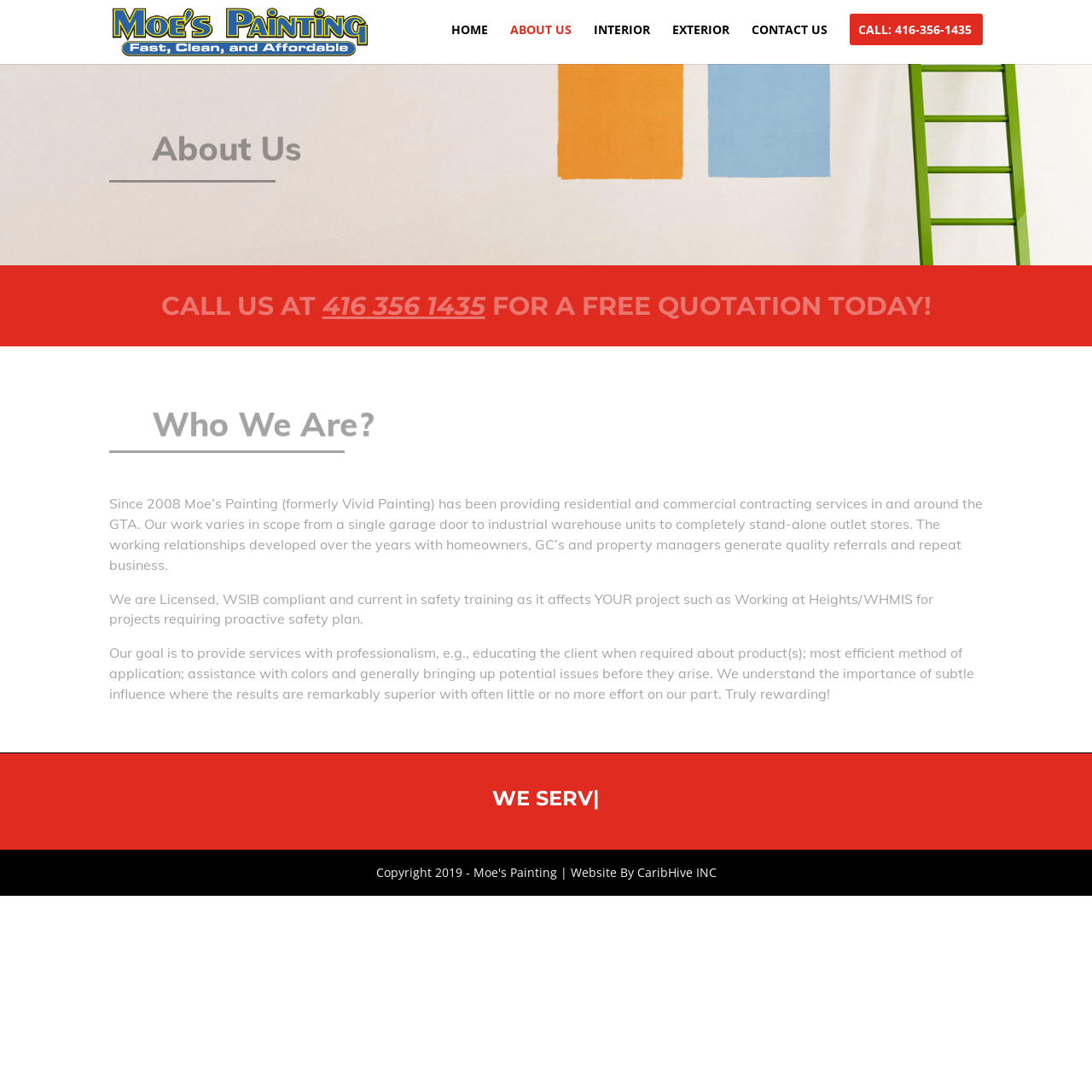Give a full account of the webpage's elements and their arrangement.

The webpage is about Moe's Painting, a painting company that provides residential and commercial contracting services. At the top left, there is a logo of Moe's Painting, which is an image with a link to the company's homepage. Below the logo, there is a navigation menu with links to different sections of the website, including HOME, ABOUT US, INTERIOR, EXTERIOR, CONTACT US, and a phone number to call for a free quotation.

The main content of the page is an article that describes the company's background and services. The article is divided into several sections. The first section has a heading "About Us" and a brief introduction to the company, stating that it has been providing painting services since 2008. Below this section, there is a call-to-action to call the company for a free quotation.

The next section describes the company's work scope, ranging from small garage doors to large industrial warehouse units. This section is followed by a paragraph that highlights the company's licenses, compliance with safety regulations, and commitment to providing professional services.

Further down the page, there is a section with a heading "WE SERVE:" that appears to be a separator or a title for the rest of the content. At the bottom of the page, there is a footer section with some additional information about the company.